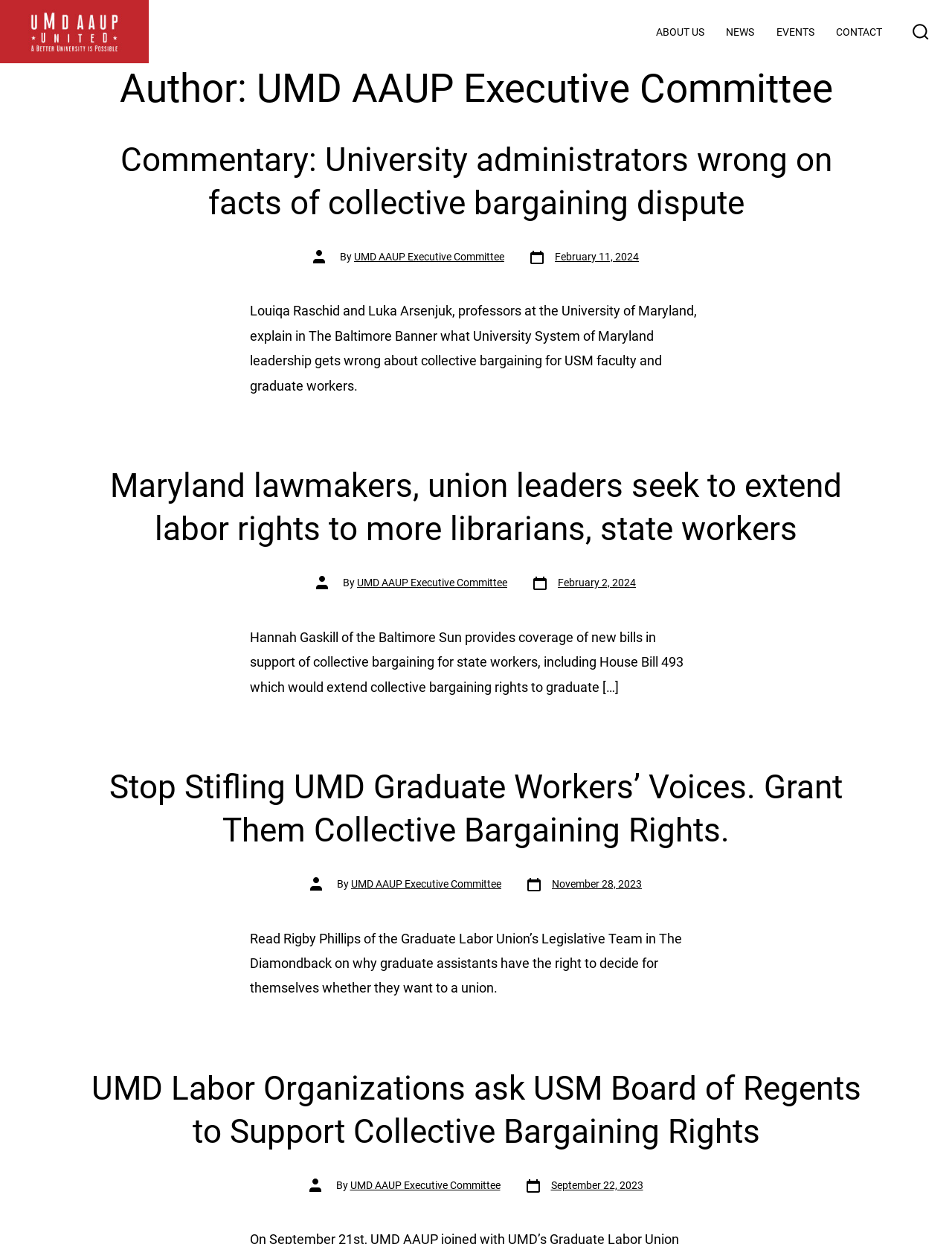Please provide the bounding box coordinates for the element that needs to be clicked to perform the following instruction: "Contact UMD AAUP". The coordinates should be given as four float numbers between 0 and 1, i.e., [left, top, right, bottom].

[0.878, 0.018, 0.927, 0.034]